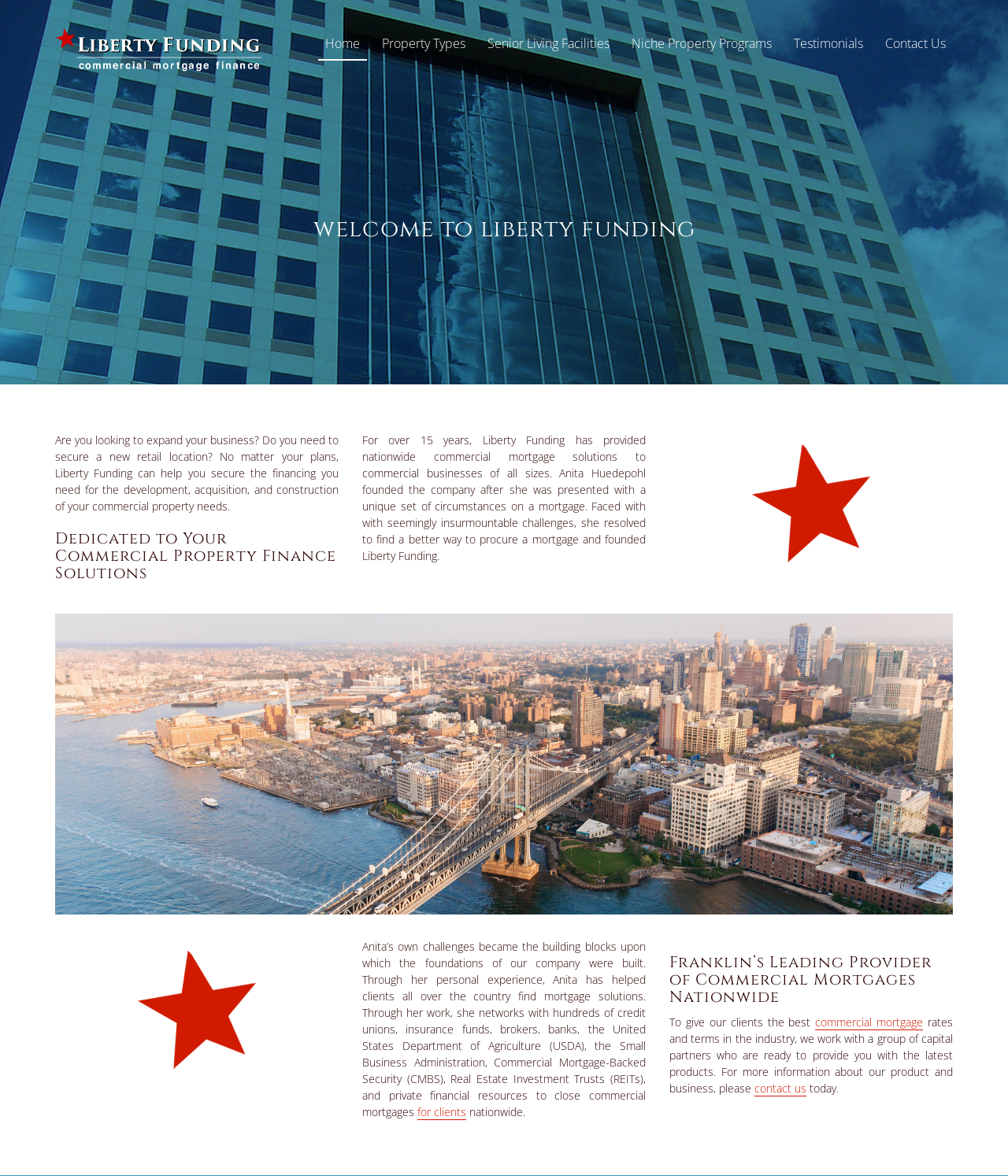Return the bounding box coordinates of the UI element that corresponds to this description: "Testimonials". The coordinates must be given as four float numbers in the range of 0 and 1, [left, top, right, bottom].

[0.78, 0.023, 0.863, 0.05]